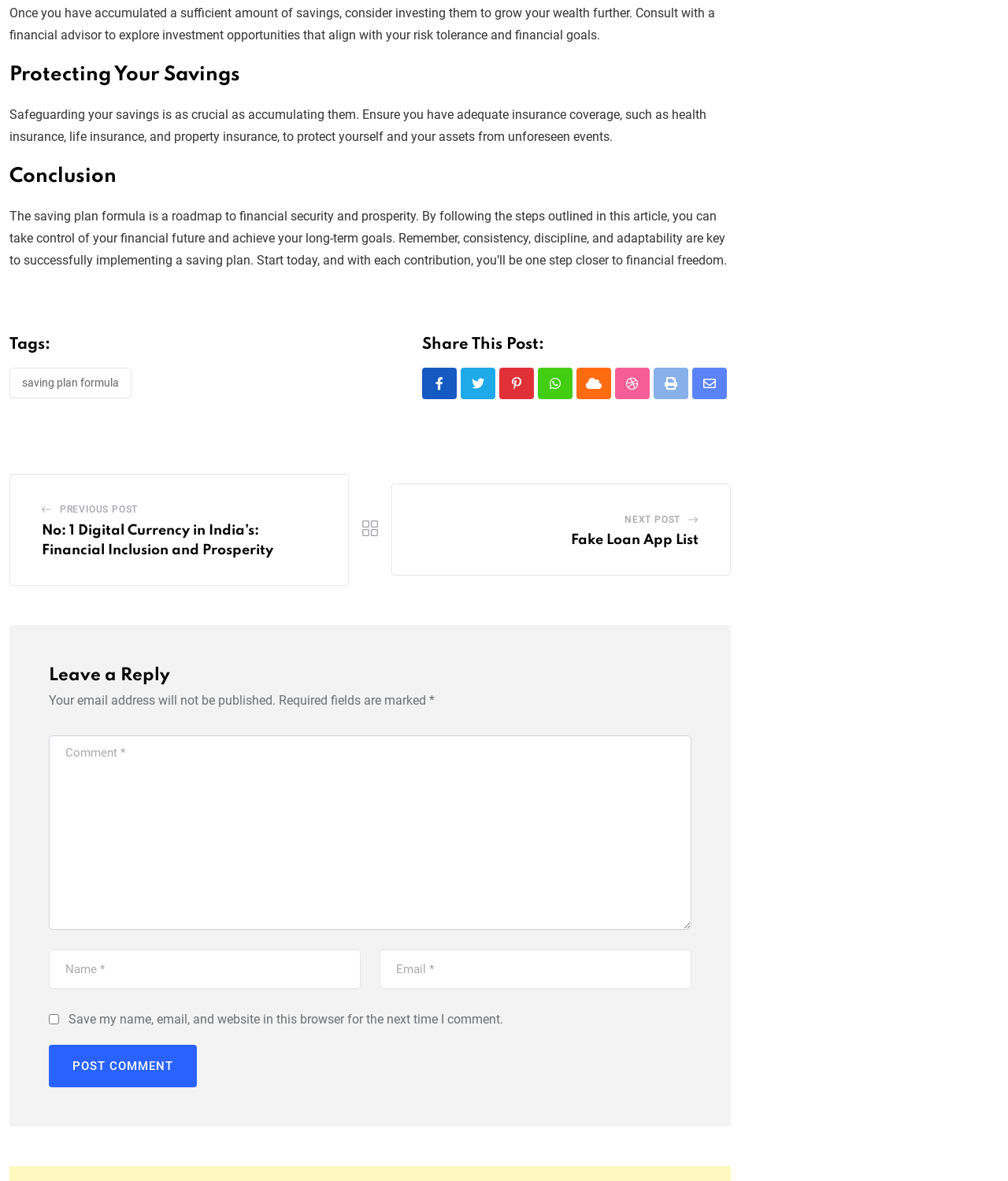Using the element description: "Fake Loan App List", determine the bounding box coordinates. The coordinates should be in the format [left, top, right, bottom], with values between 0 and 1.

[0.566, 0.452, 0.693, 0.464]